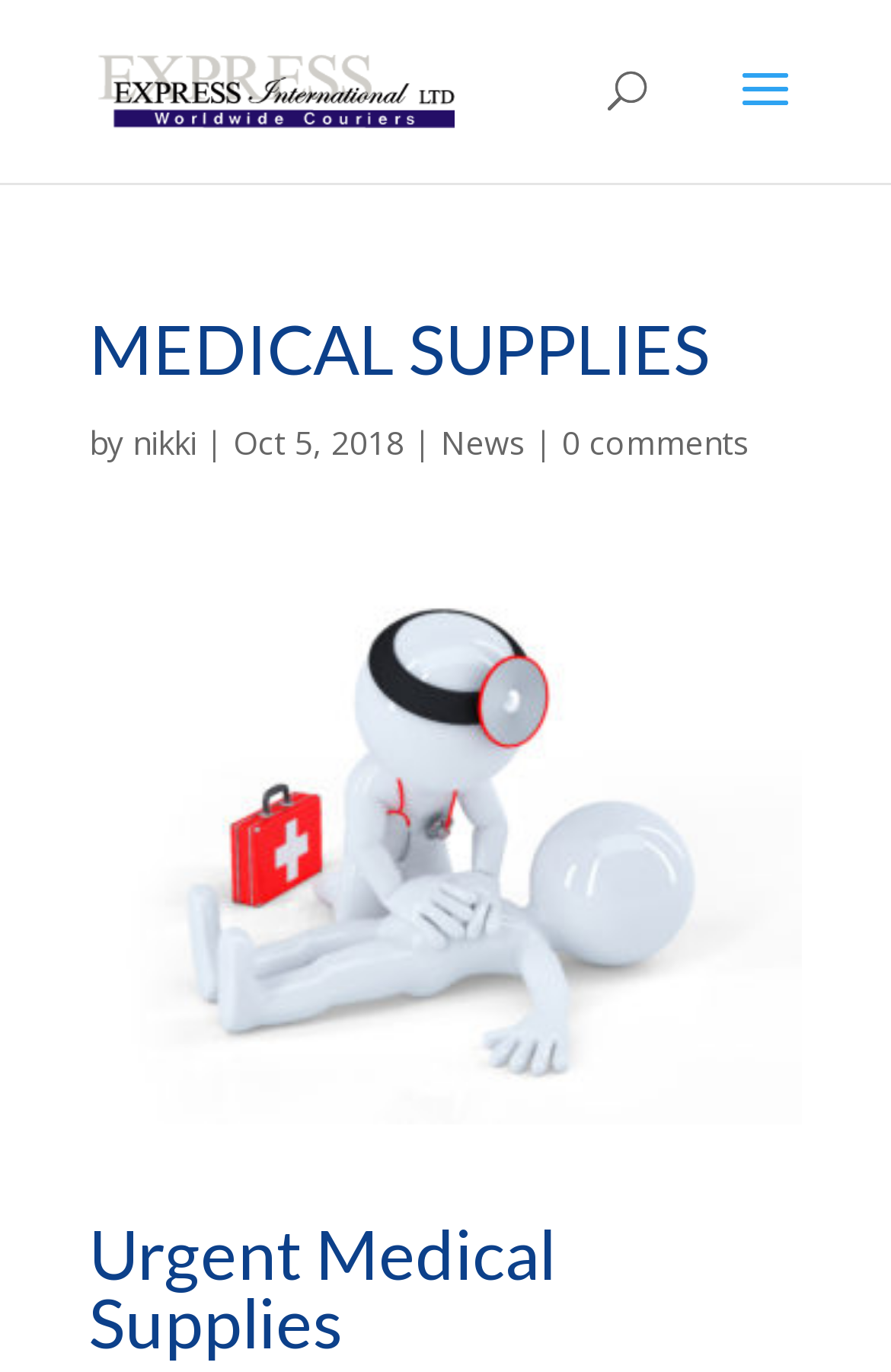What is the author of the latest article?
Please elaborate on the answer to the question with detailed information.

By analyzing the webpage structure, I found a section that appears to be a news article or blog post. The author's name is mentioned next to the date 'Oct 5, 2018', which is 'nikki'.